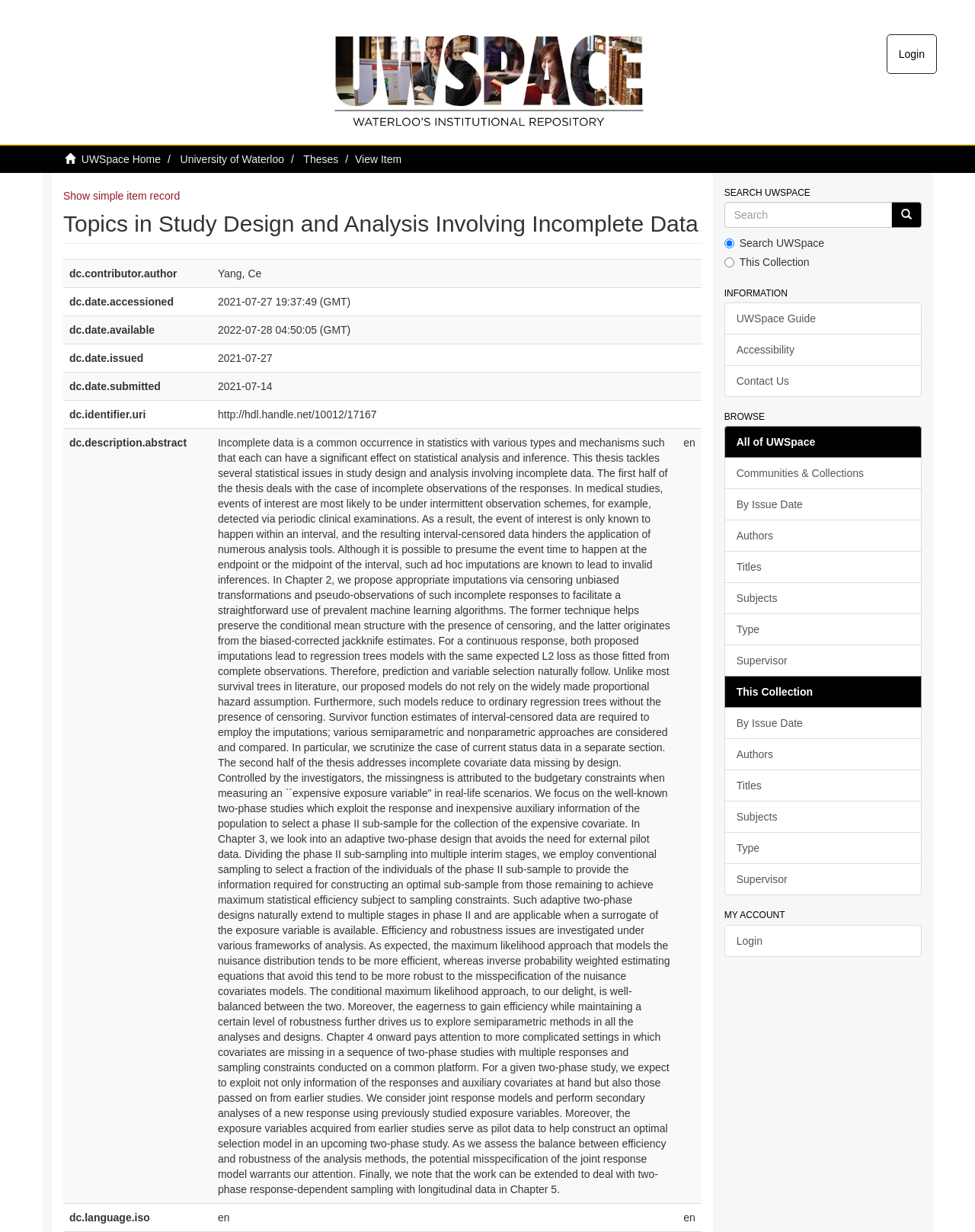What is the name of the author of the thesis?
Please use the visual content to give a single word or phrase answer.

Yang, Ce